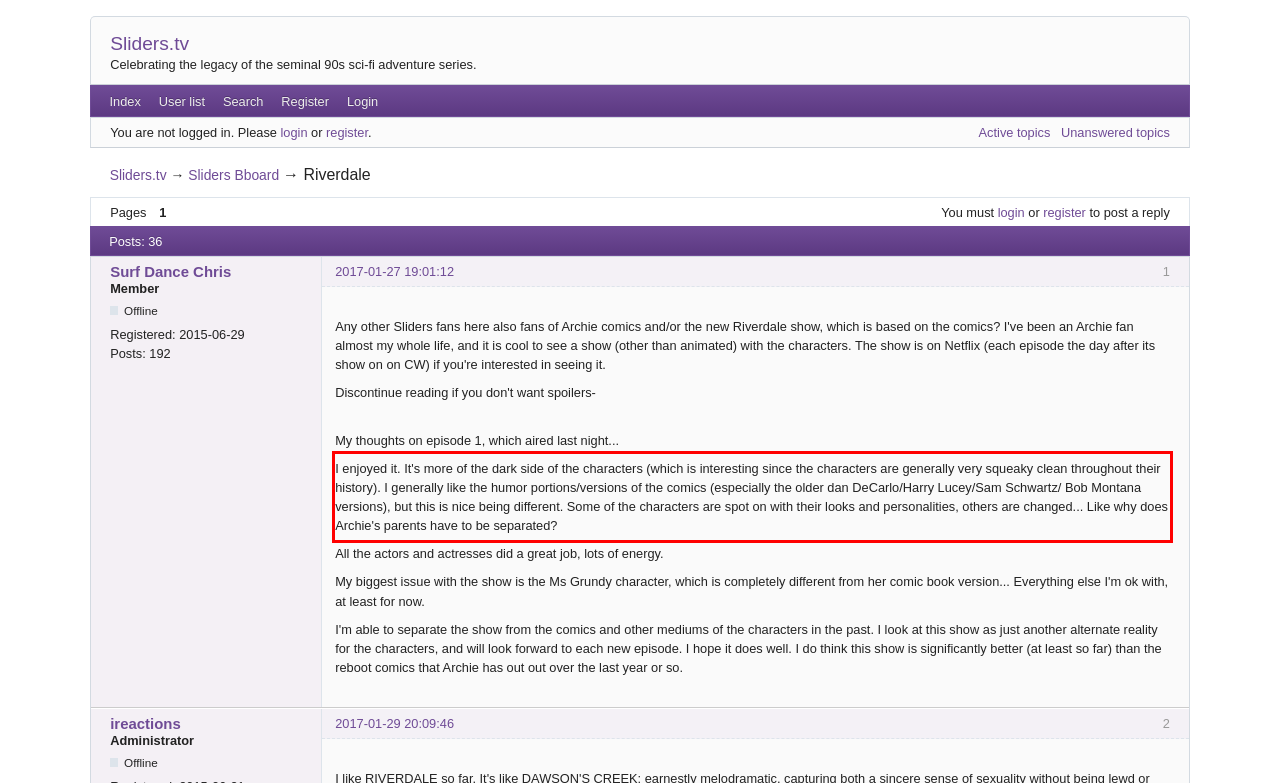You are given a screenshot of a webpage with a UI element highlighted by a red bounding box. Please perform OCR on the text content within this red bounding box.

I enjoyed it. It's more of the dark side of the characters (which is interesting since the characters are generally very squeaky clean throughout their history). I generally like the humor portions/versions of the comics (especially the older dan DeCarlo/Harry Lucey/Sam Schwartz/ Bob Montana versions), but this is nice being different. Some of the characters are spot on with their looks and personalities, others are changed... Like why does Archie's parents have to be separated?